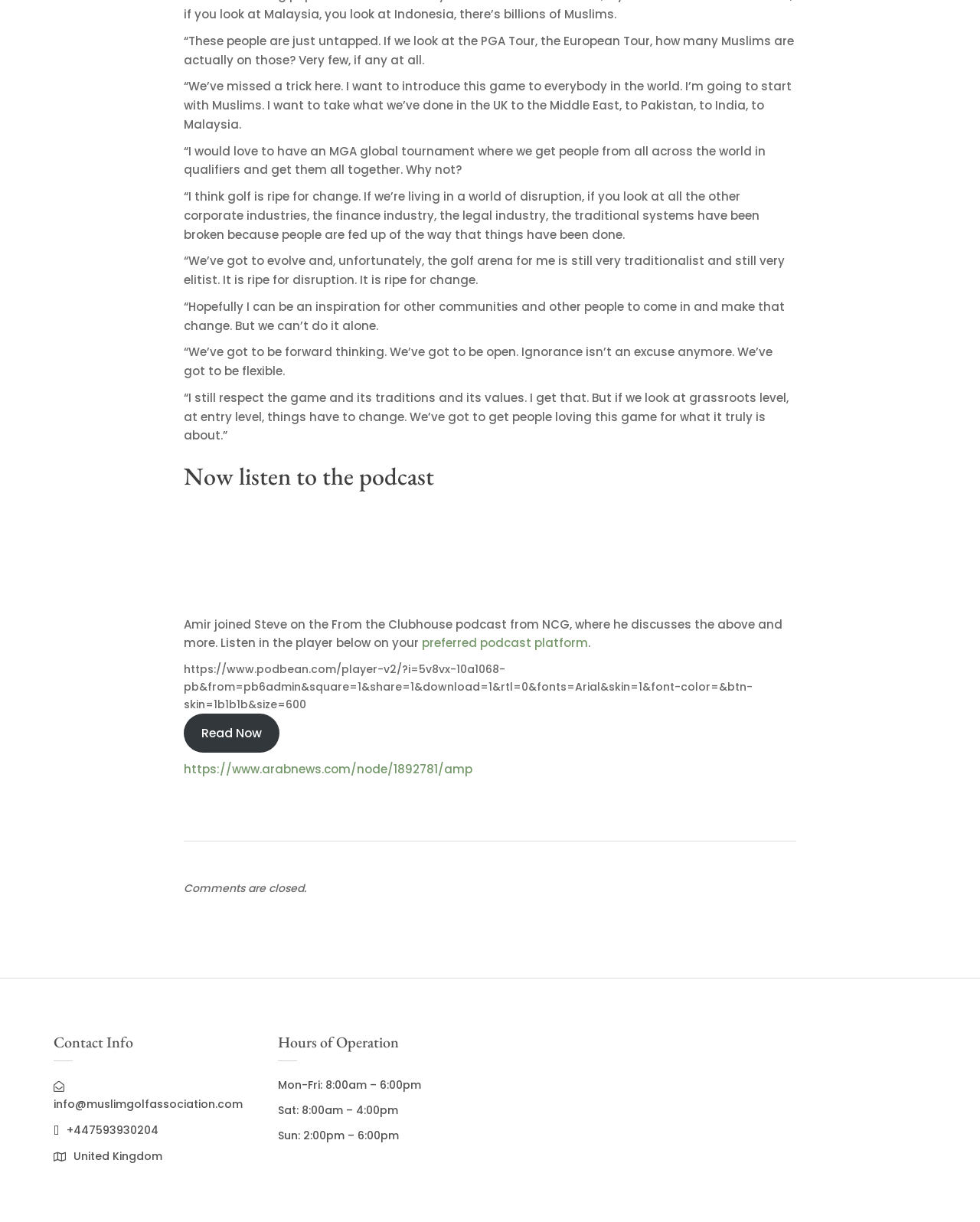Predict the bounding box of the UI element based on the description: "United Kingdom". The coordinates should be four float numbers between 0 and 1, formatted as [left, top, right, bottom].

[0.055, 0.94, 0.166, 0.953]